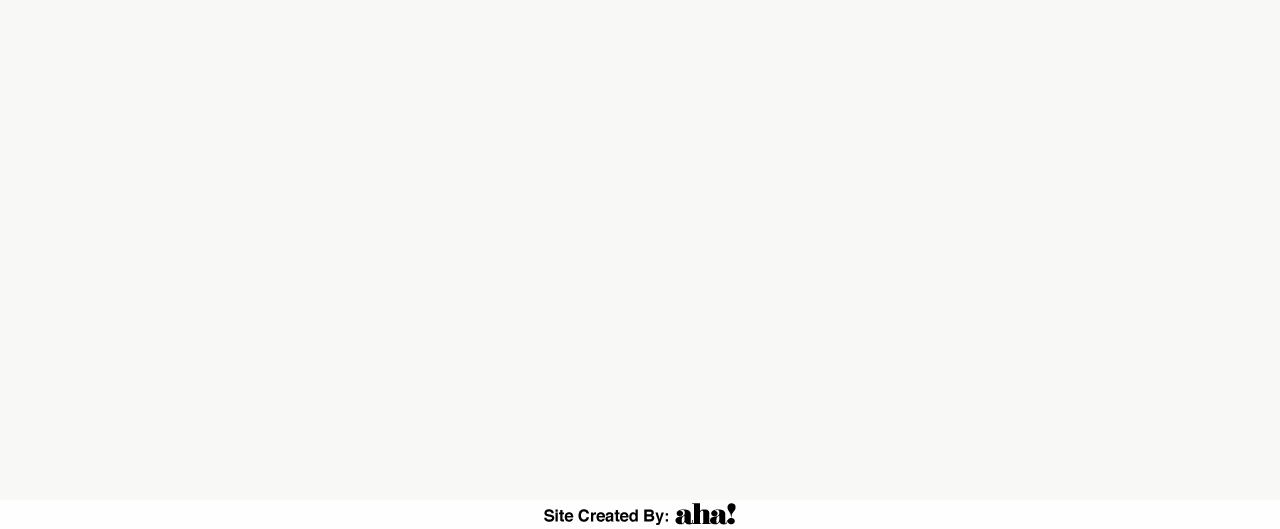Please identify the bounding box coordinates of the area that needs to be clicked to follow this instruction: "Read News".

[0.354, 0.392, 0.389, 0.435]